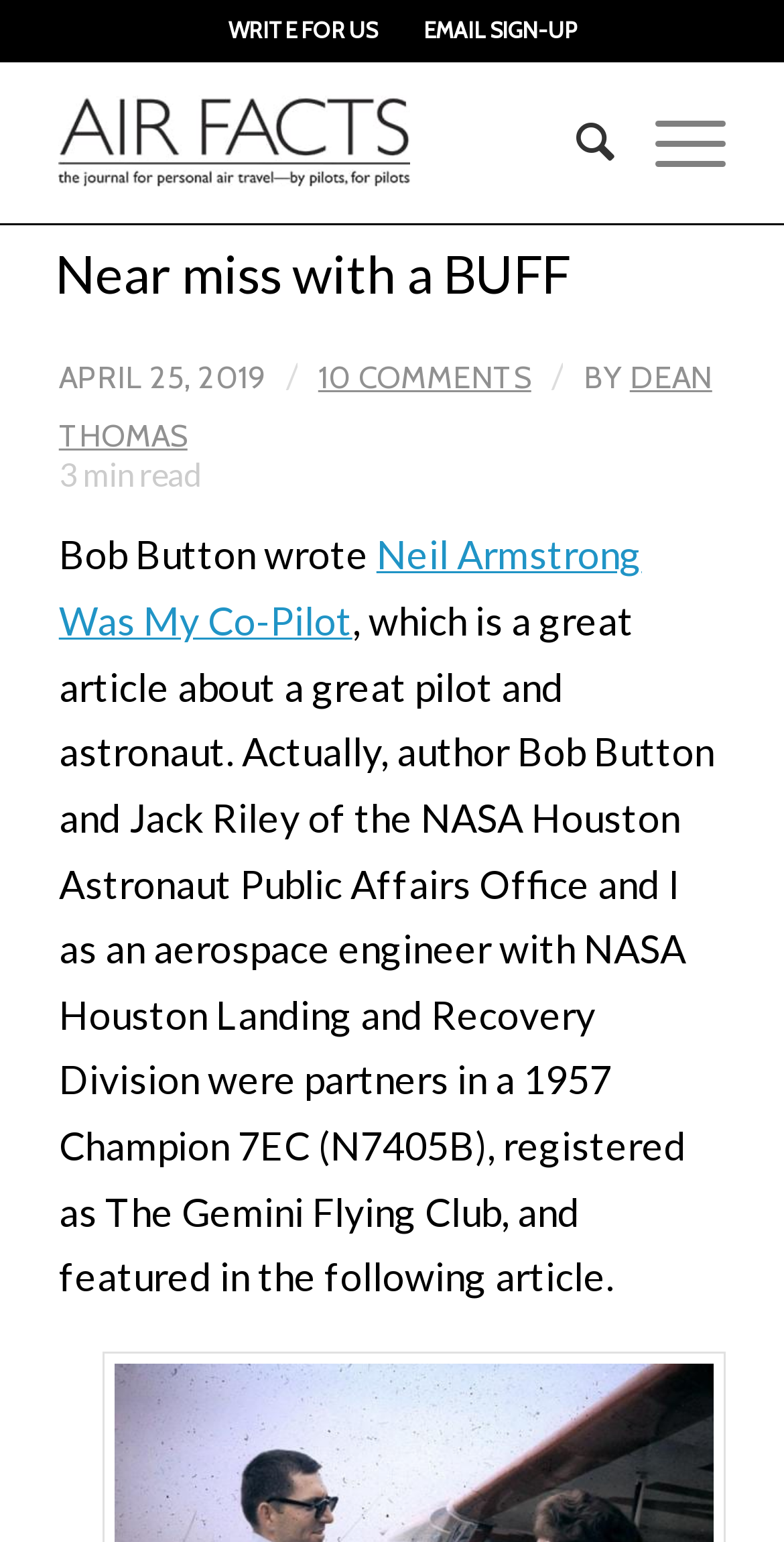Identify the bounding box coordinates of the section that should be clicked to achieve the task described: "Click on WRITE FOR US".

[0.291, 0.001, 0.481, 0.038]